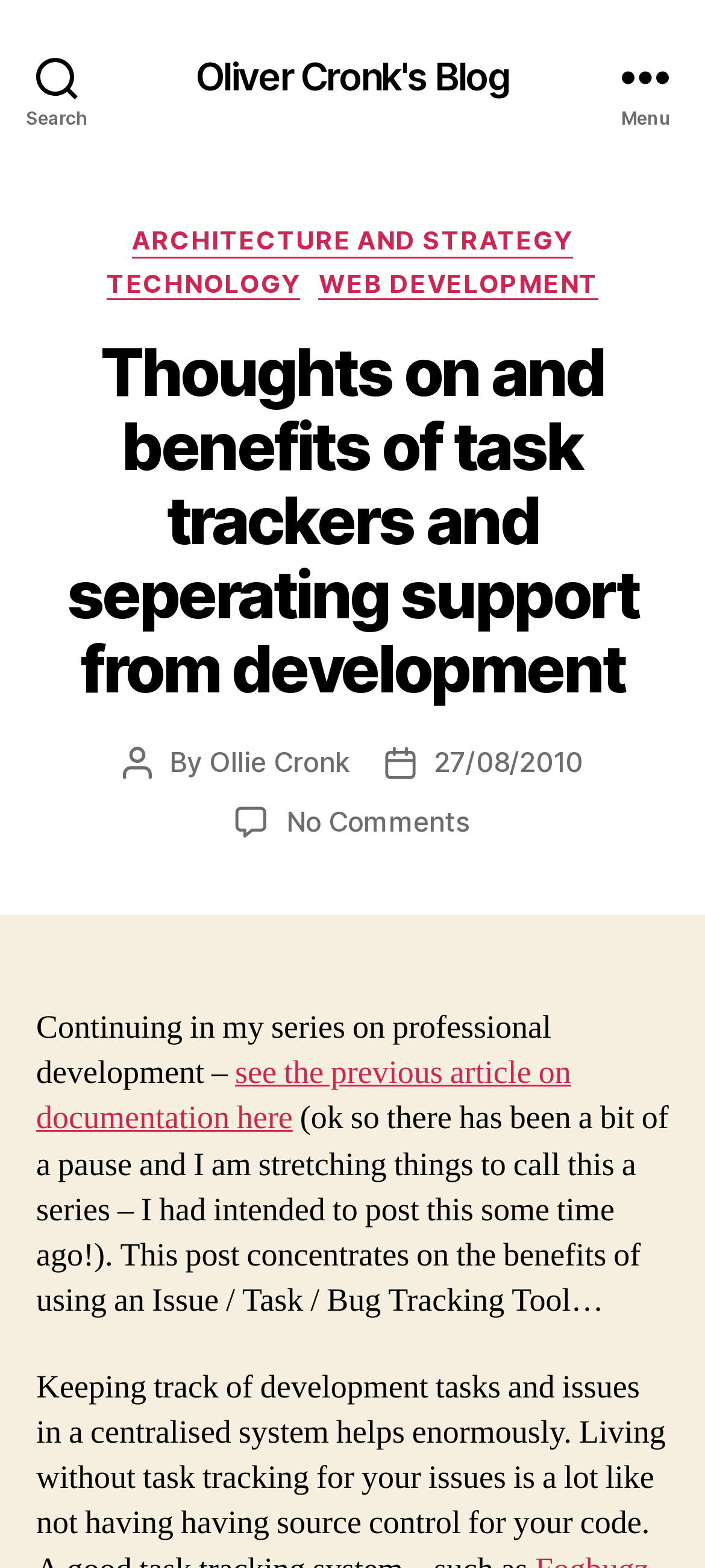Please find the bounding box coordinates of the element that must be clicked to perform the given instruction: "Read the previous article on documentation". The coordinates should be four float numbers from 0 to 1, i.e., [left, top, right, bottom].

[0.051, 0.671, 0.81, 0.727]